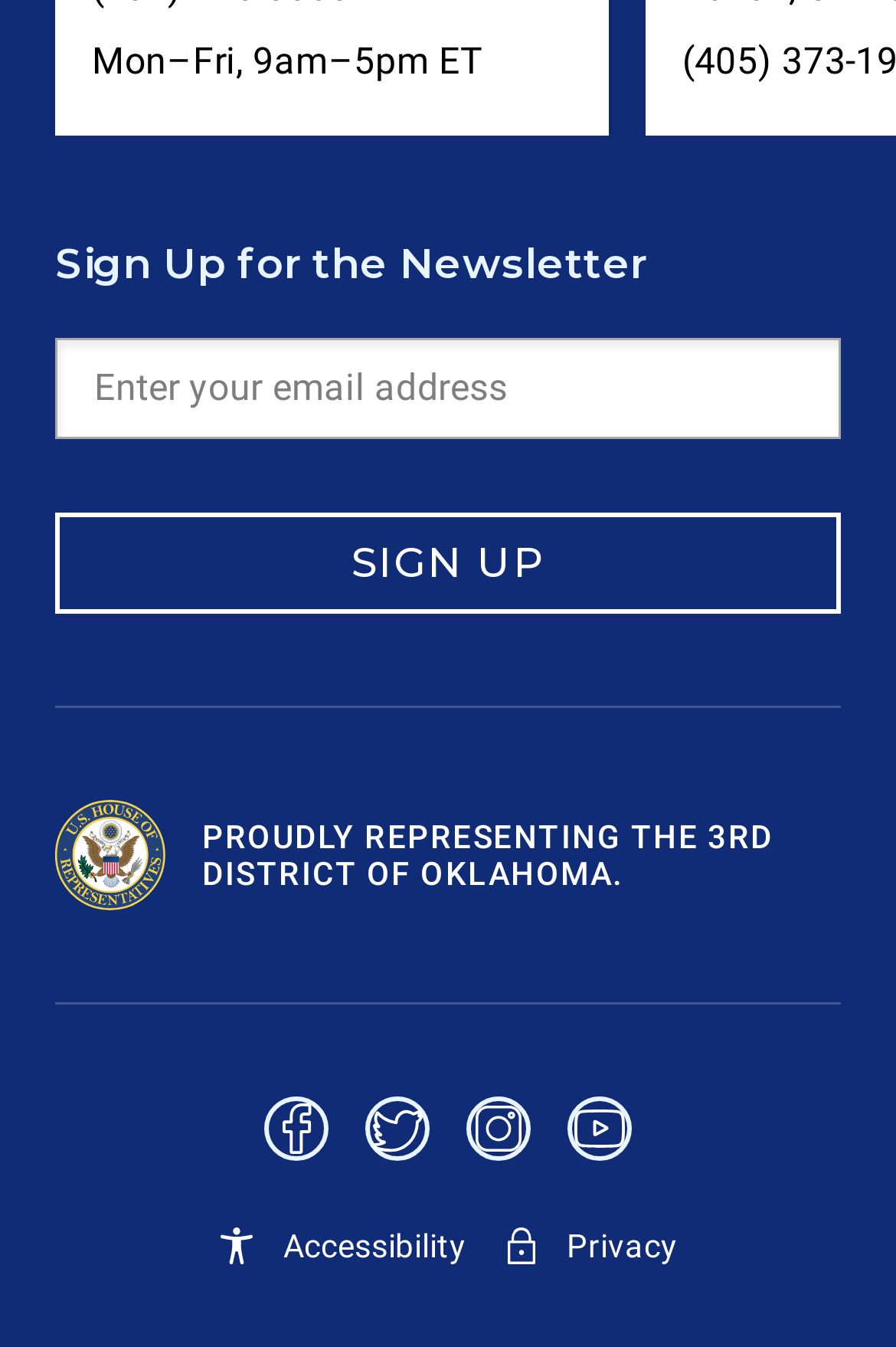What is the office hour?
Based on the image, answer the question in a detailed manner.

I found the office hour by looking at the StaticText element with the text 'Mon–Fri, 9am–5pm ET' at the top of the webpage.